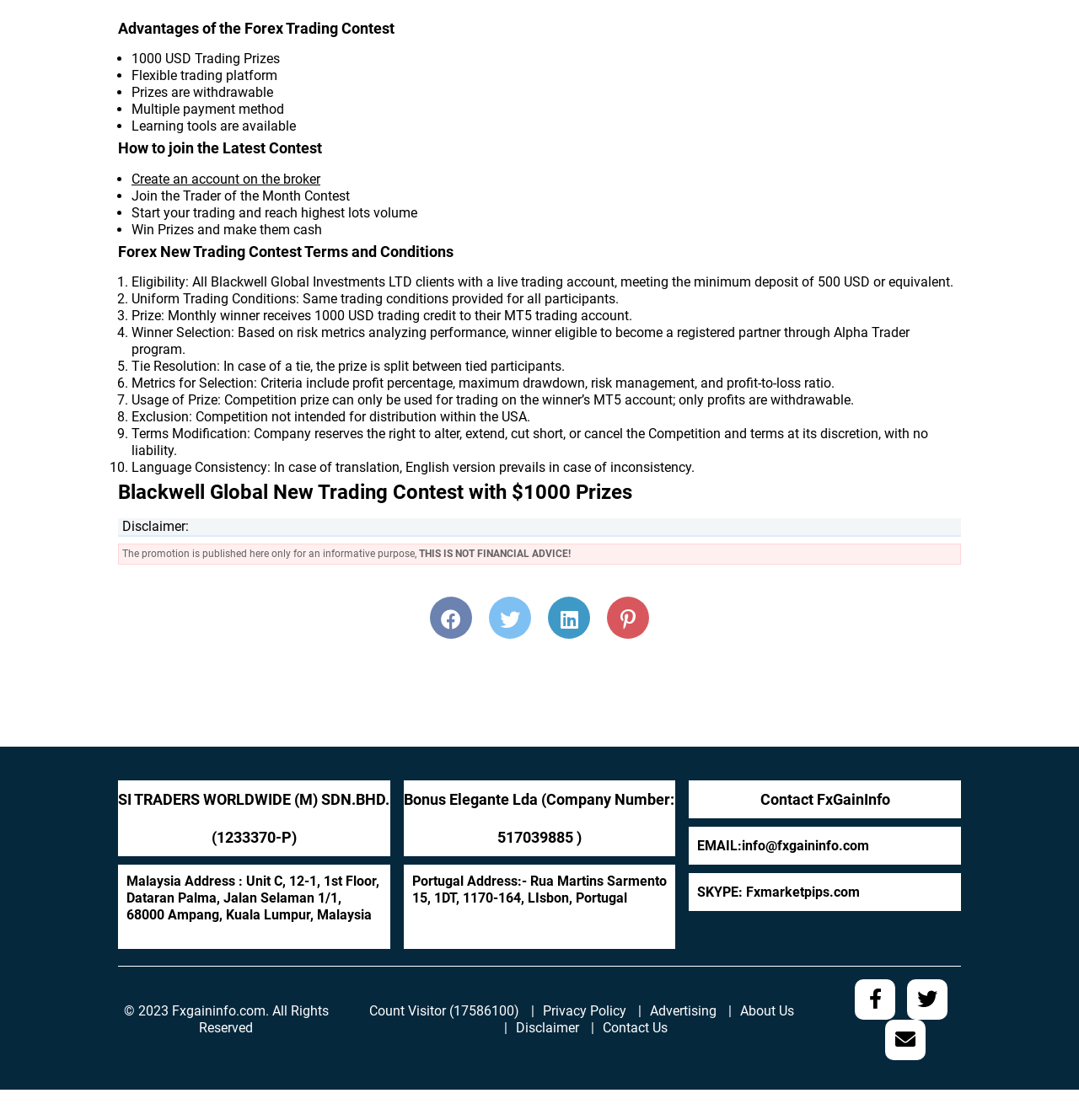What is the minimum deposit required to participate?
From the image, provide a succinct answer in one word or a short phrase.

500 USD